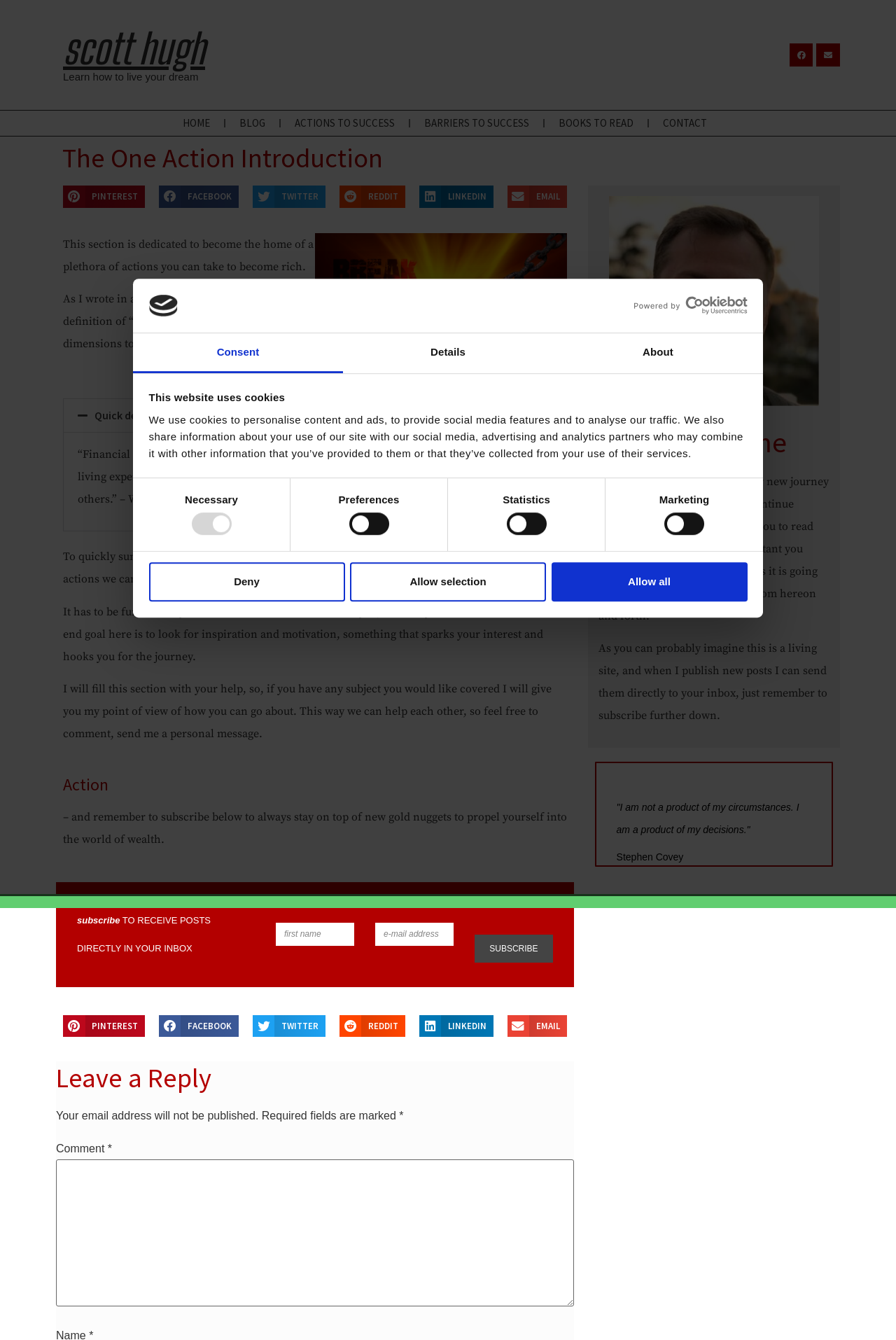Find the bounding box coordinates of the clickable region needed to perform the following instruction: "Click on Stars". The coordinates should be provided as four float numbers between 0 and 1, i.e., [left, top, right, bottom].

None